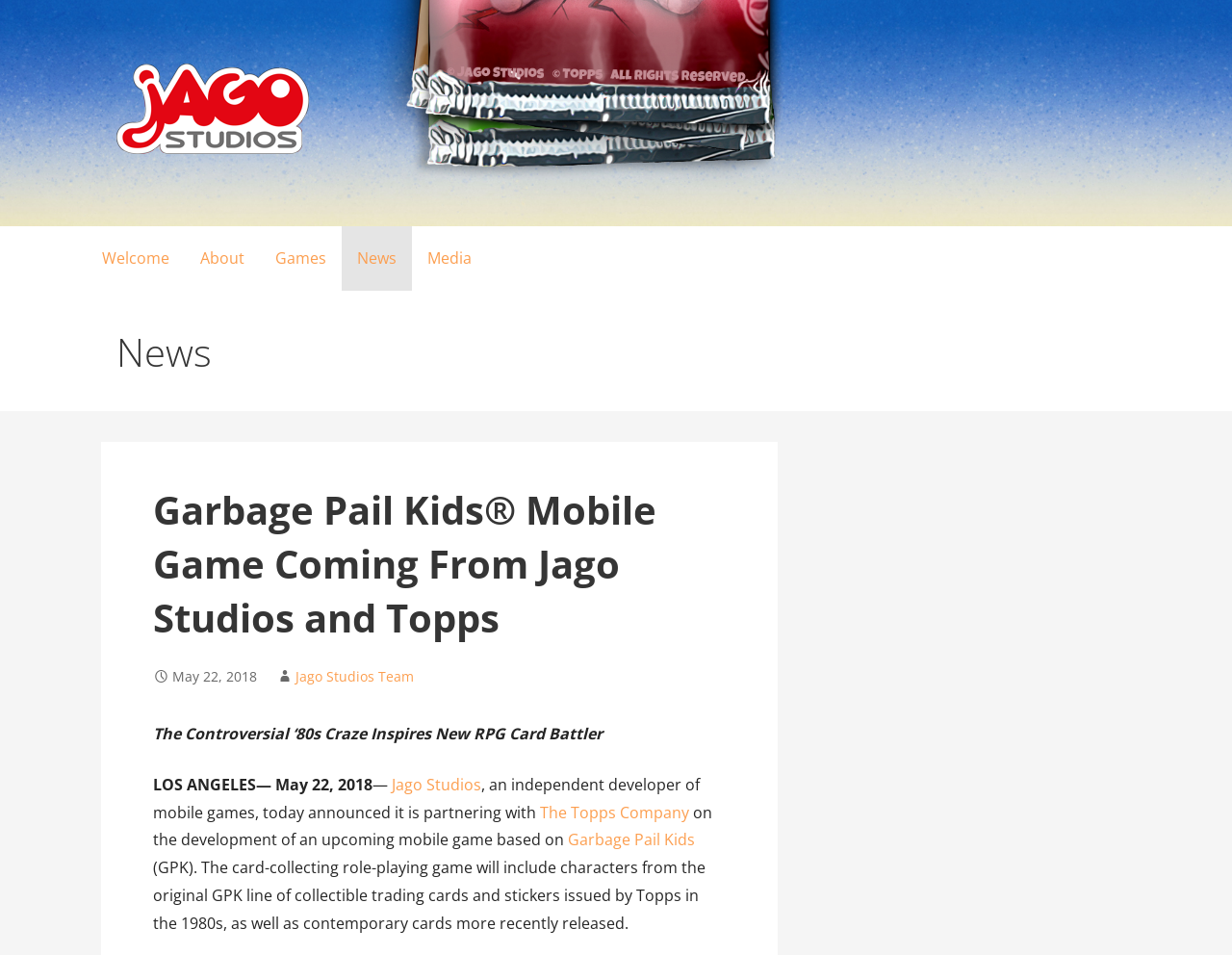Return the bounding box coordinates of the UI element that corresponds to this description: "The Topps Company". The coordinates must be given as four float numbers in the range of 0 and 1, [left, top, right, bottom].

[0.438, 0.839, 0.56, 0.862]